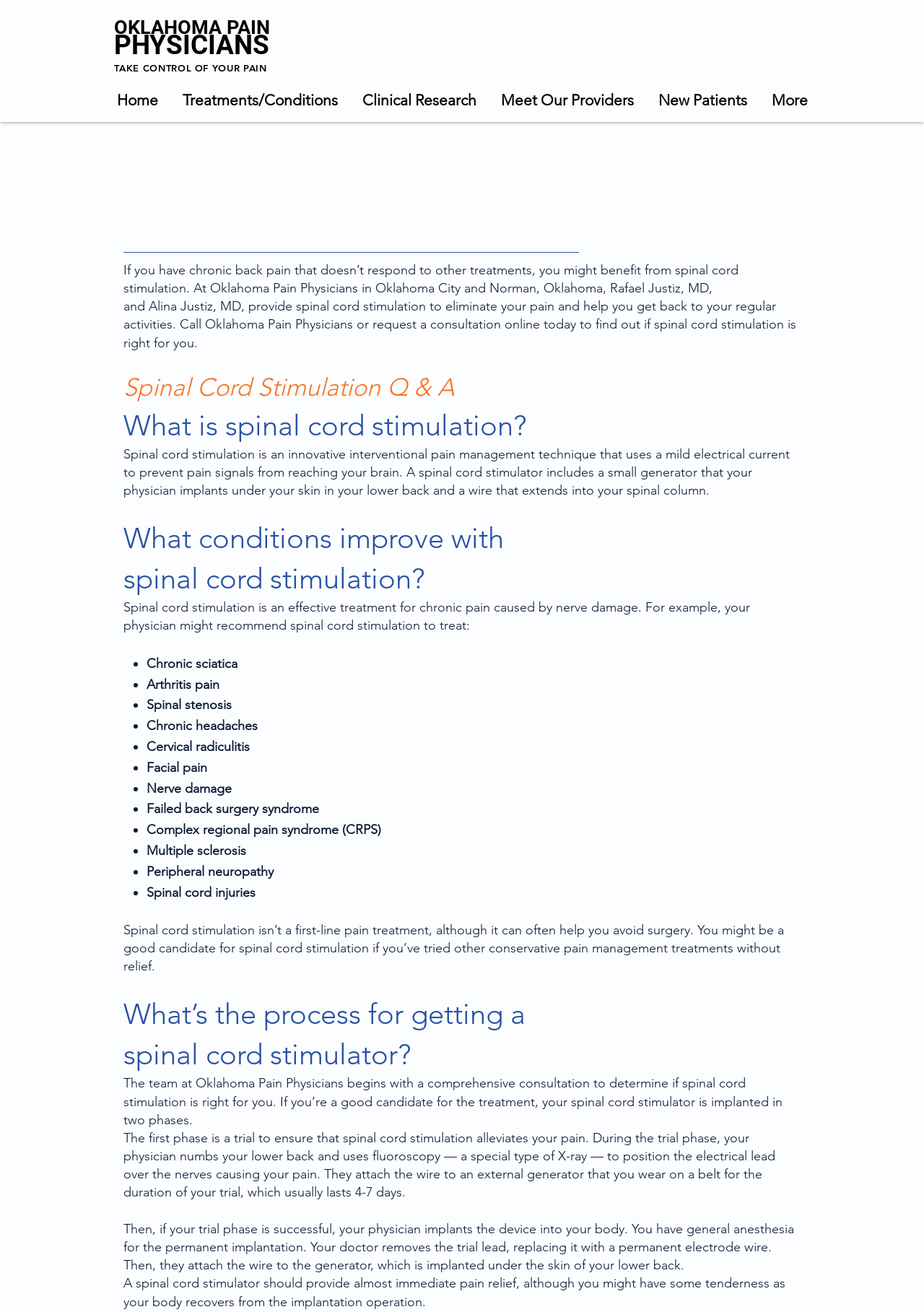Answer succinctly with a single word or phrase:
What is the purpose of spinal cord stimulation?

Eliminate pain